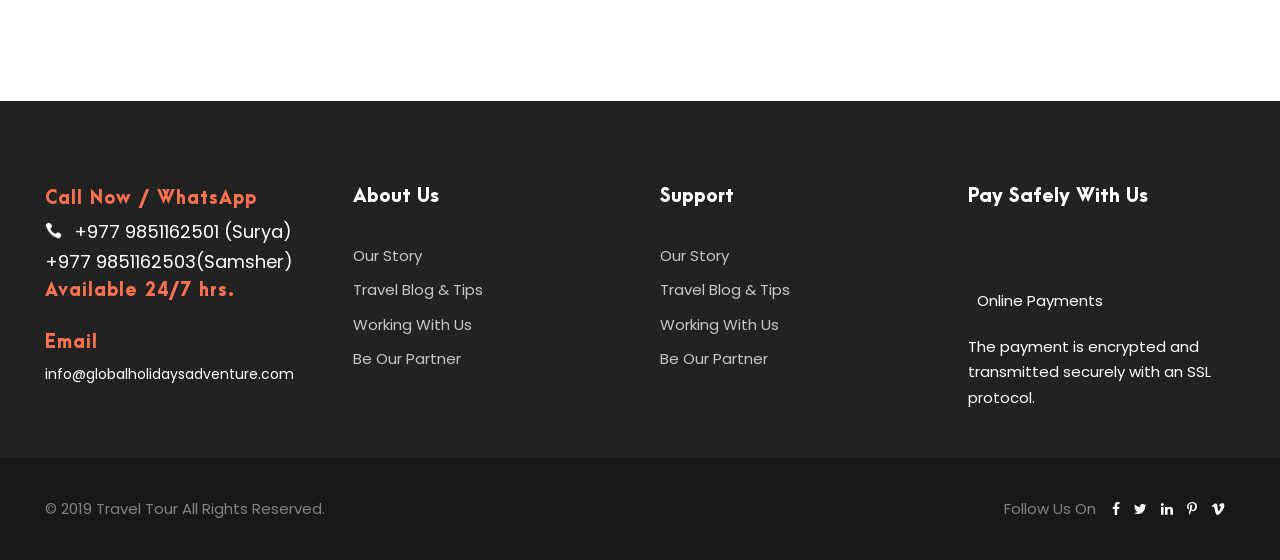What is the phone number of Surya?
Look at the screenshot and give a one-word or phrase answer.

+977 9851162501